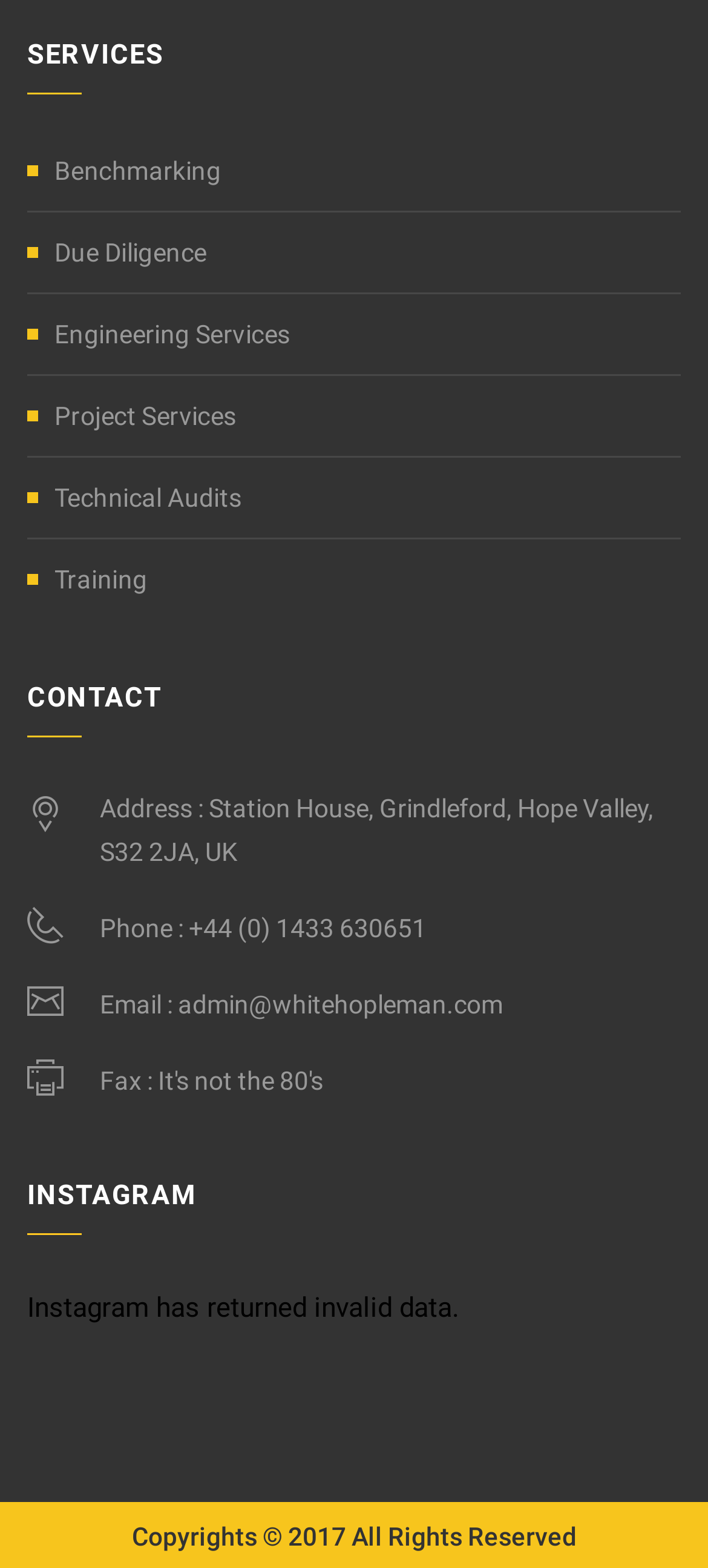Please find the bounding box coordinates for the clickable element needed to perform this instruction: "Click the menu button".

None